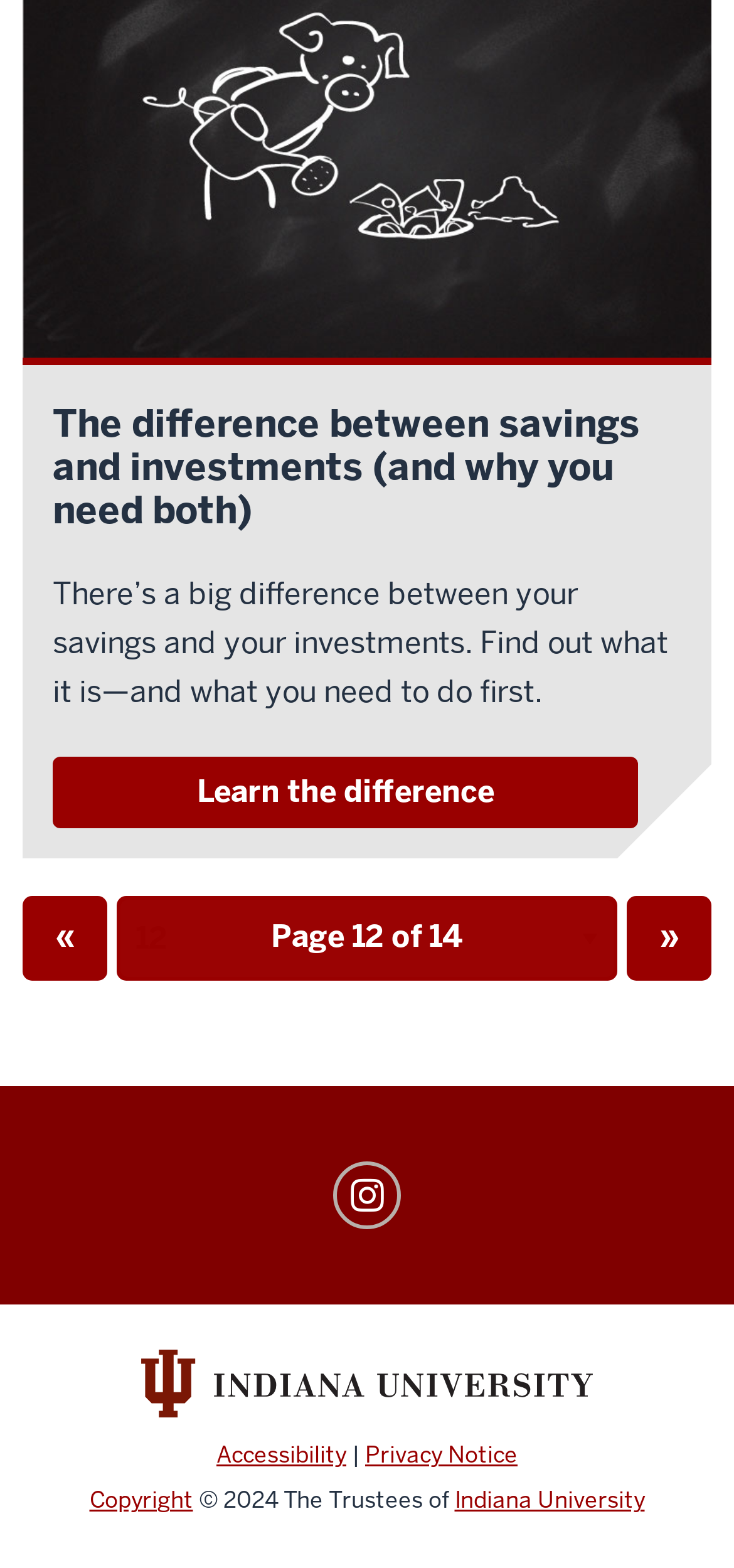Identify the coordinates of the bounding box for the element that must be clicked to accomplish the instruction: "Go to previous page".

[0.031, 0.572, 0.146, 0.626]